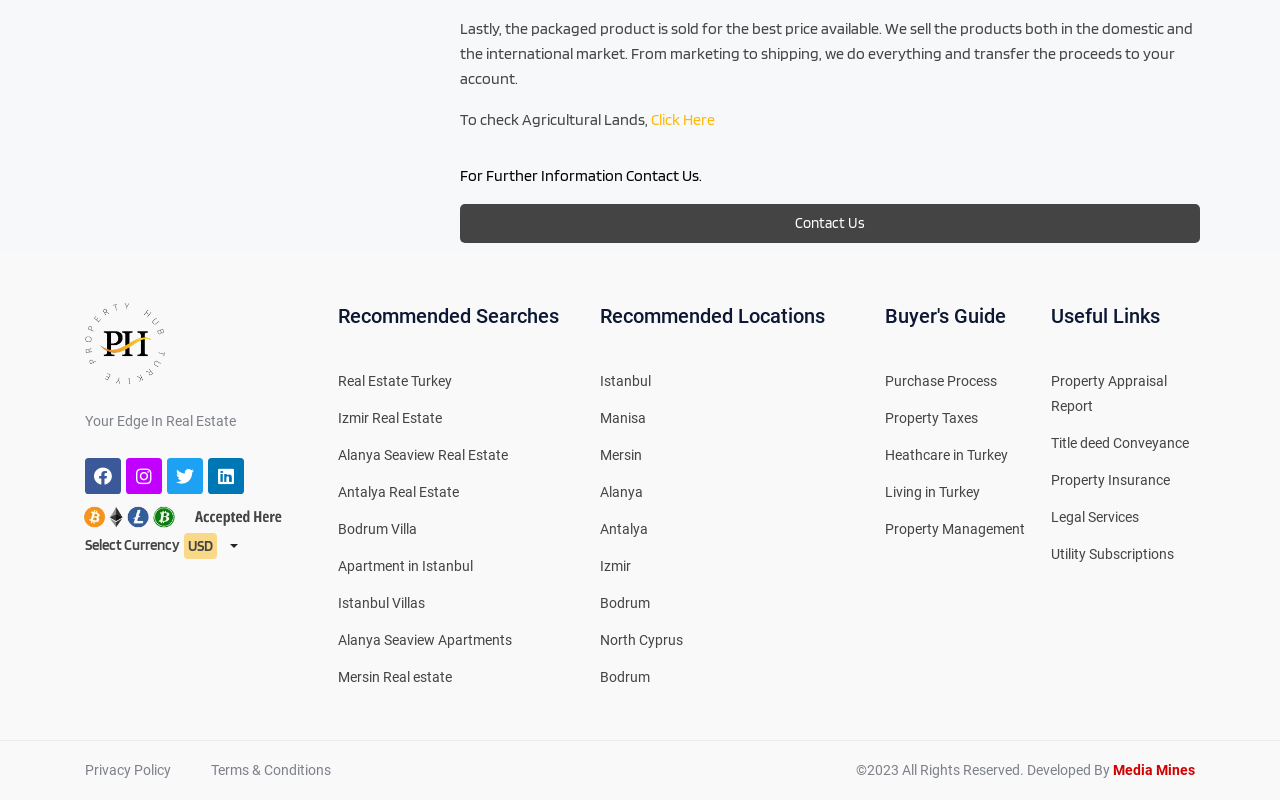Identify the bounding box coordinates for the UI element described as: "Real Estate Turkey".

[0.264, 0.462, 0.445, 0.493]